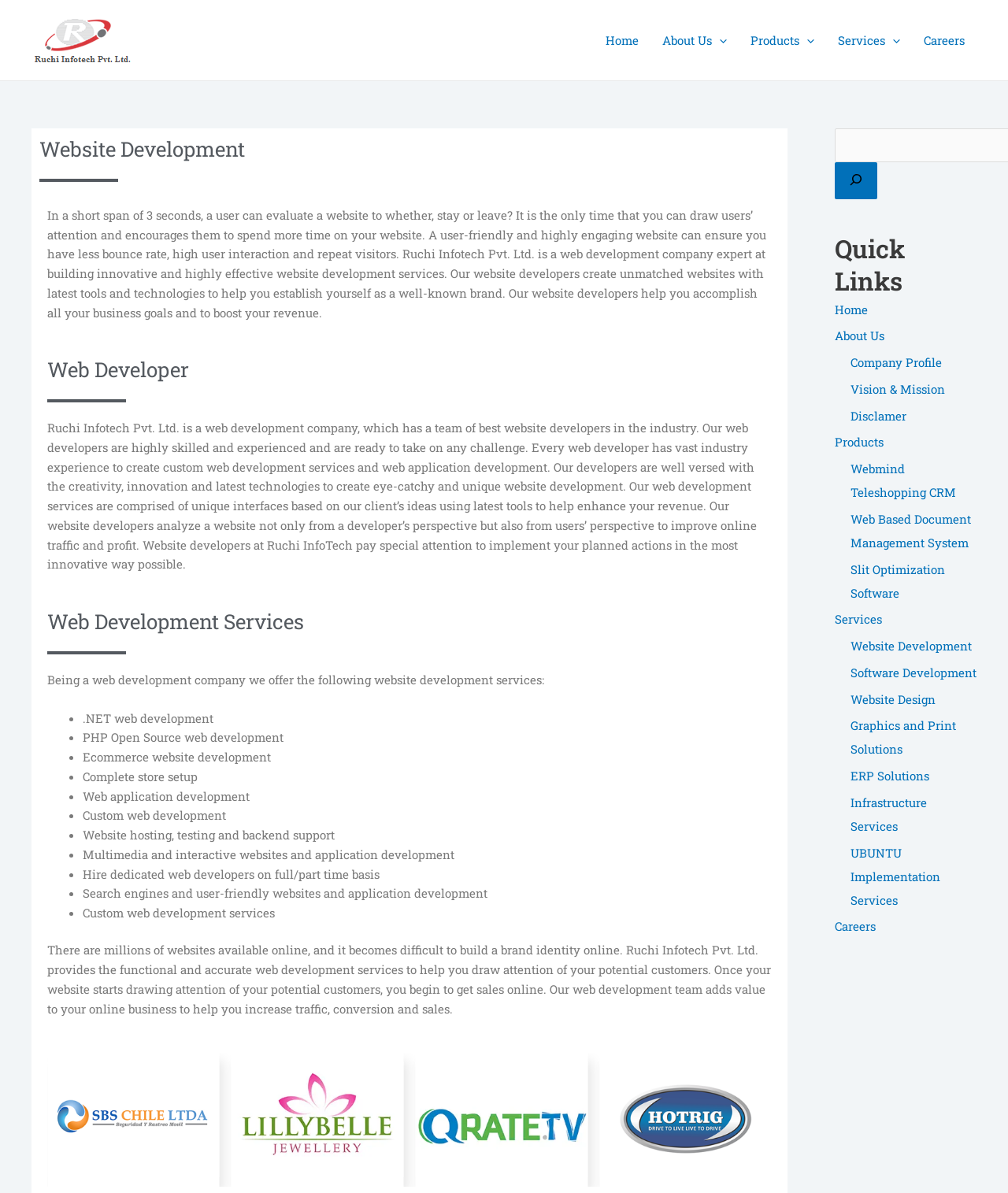Highlight the bounding box coordinates of the region I should click on to meet the following instruction: "Click on 'Thread Prev'".

None